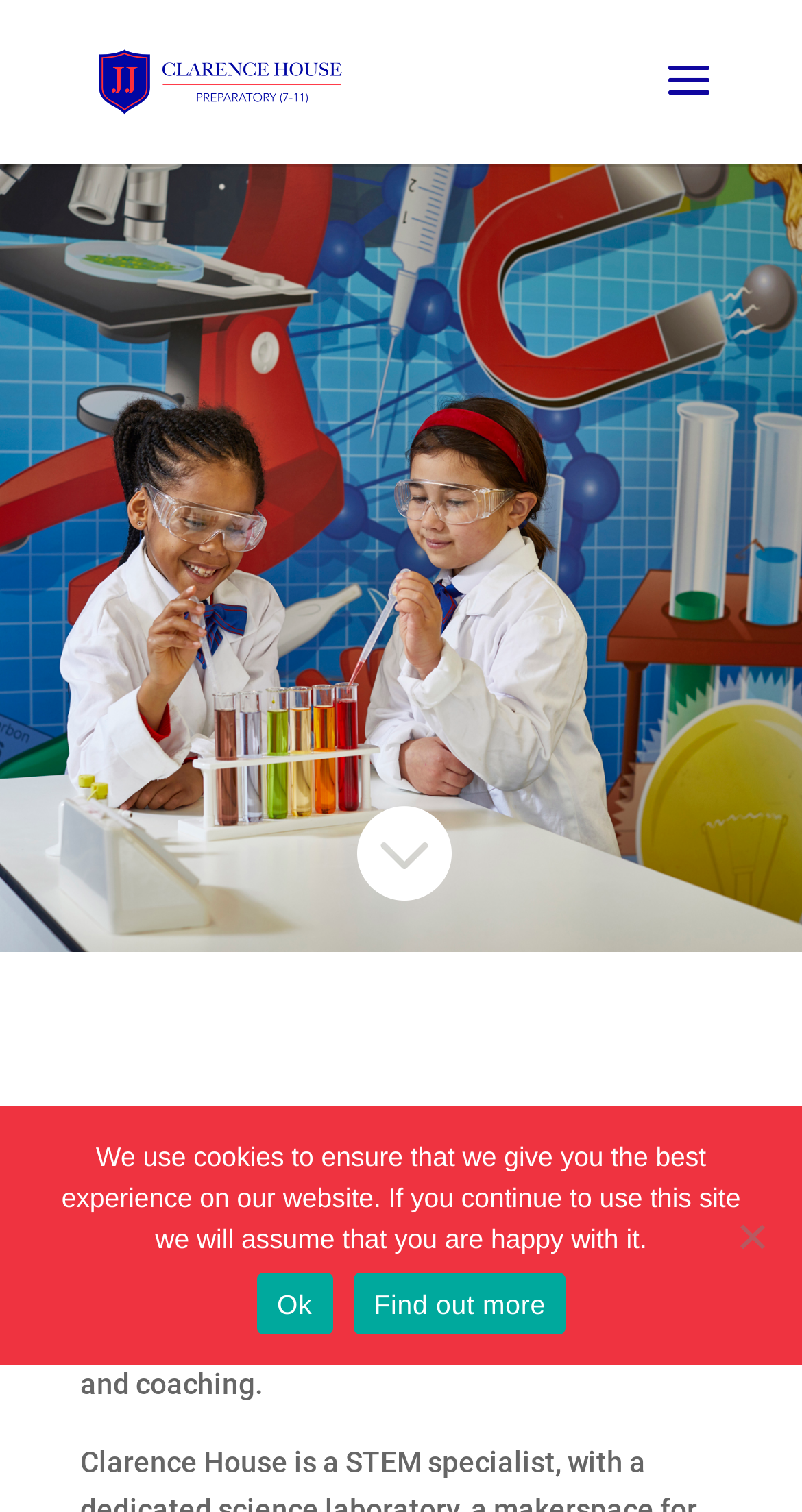Articulate a detailed summary of the webpage's content and design.

The webpage is about Clarence House, a preparatory school. At the top, there is a logo of Clarence House, an image with the same name, accompanied by a link to the school's homepage. Below the logo, there is a brief introduction to the school, stating that it offers everything expected of an Ofsted outstanding preparatory school, but with some differences. The text is divided into three parts, with the middle part being a link to more information about the school's Ofsted outstanding status.

On the right side of the introduction, there is a social media icon, represented by a Unicode character. At the bottom of the page, there is a cookie notice dialog box, which is not currently in focus. The dialog box informs users that the website uses cookies to ensure the best experience and provides options to either accept or find out more about the cookies. There is also a "No" button, but its purpose is unclear.